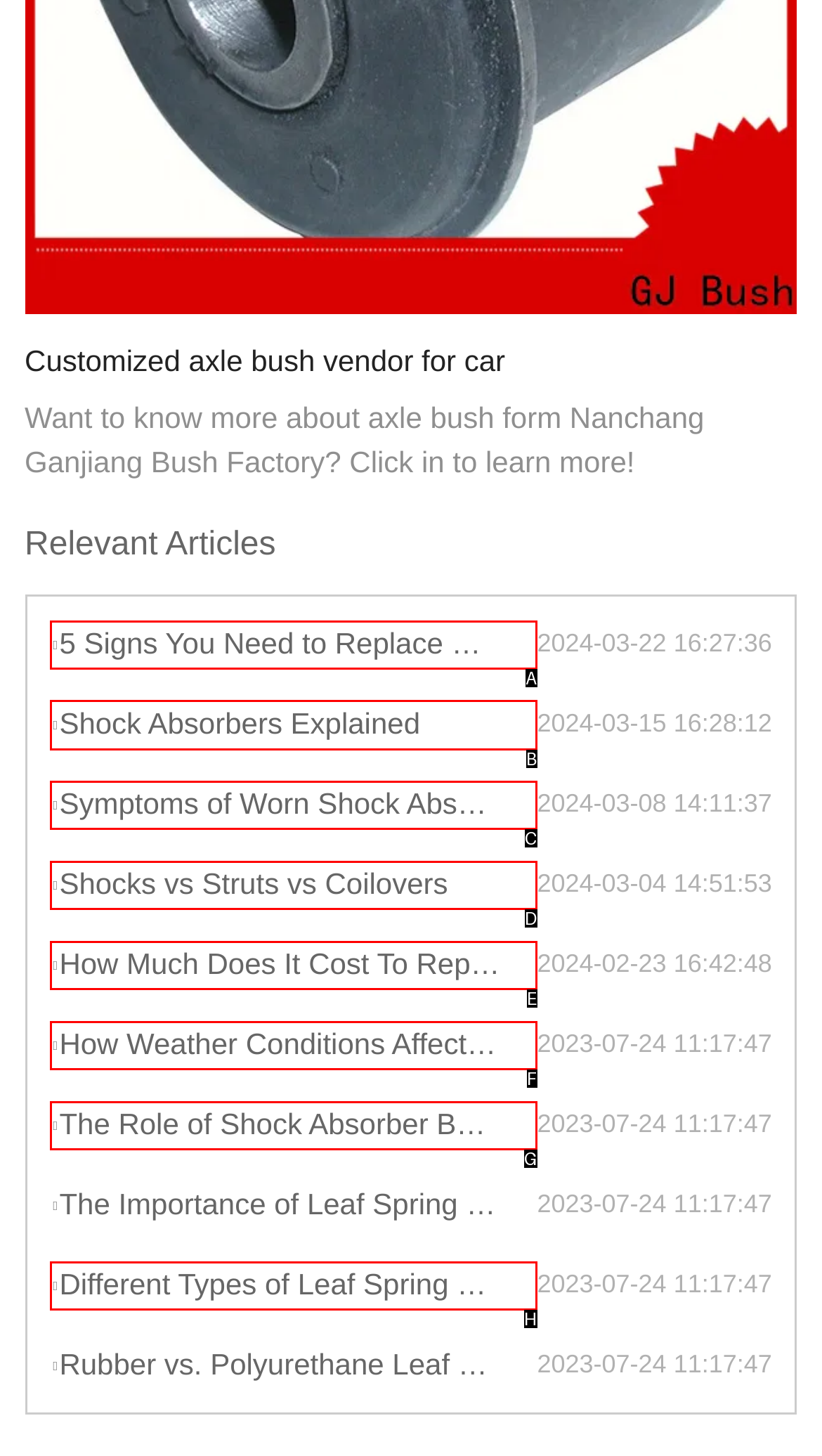Determine which option you need to click to execute the following task: Read article about Shock Absorbers Explained. Provide your answer as a single letter.

B